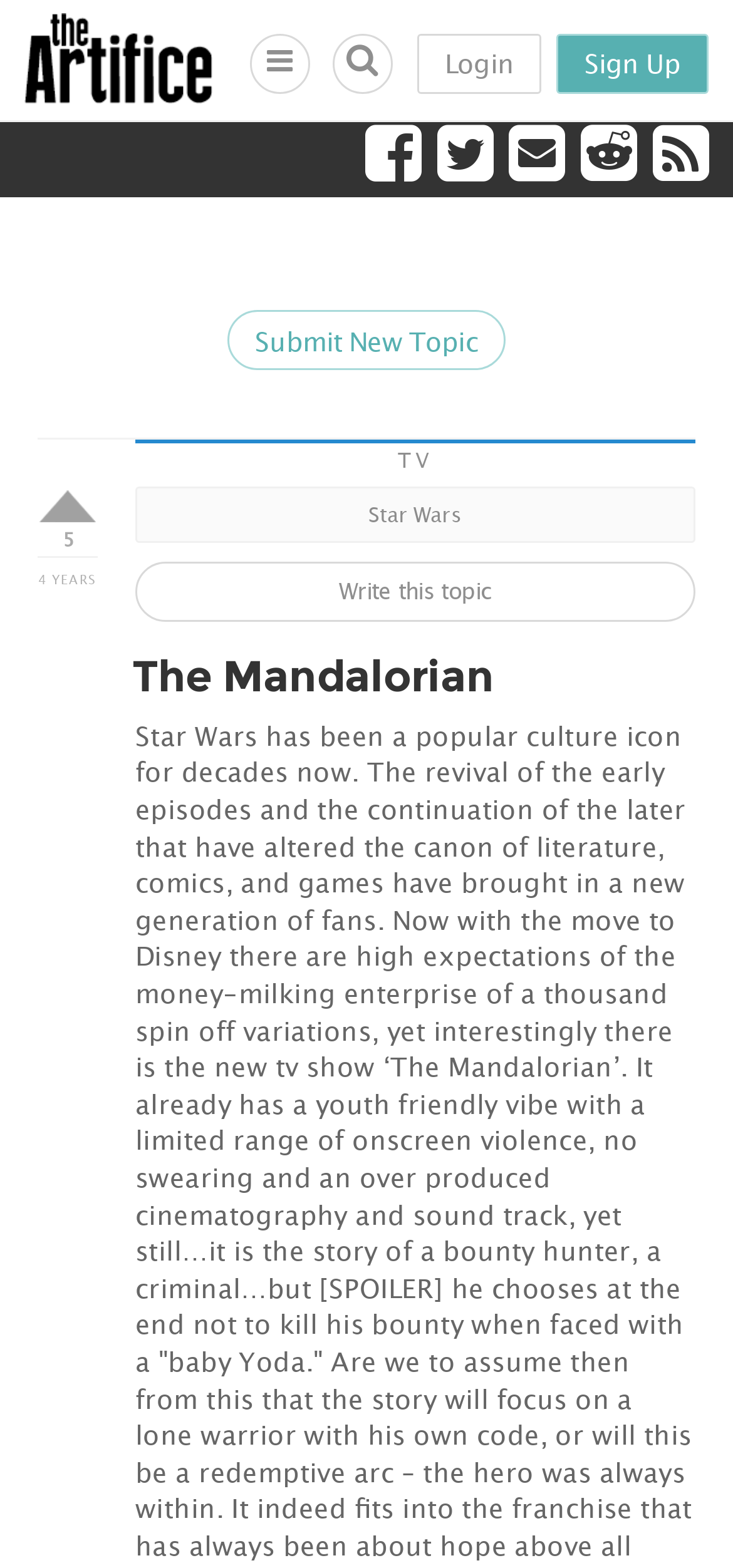Using the webpage screenshot, locate the HTML element that fits the following description and provide its bounding box: "Quem Somos".

None